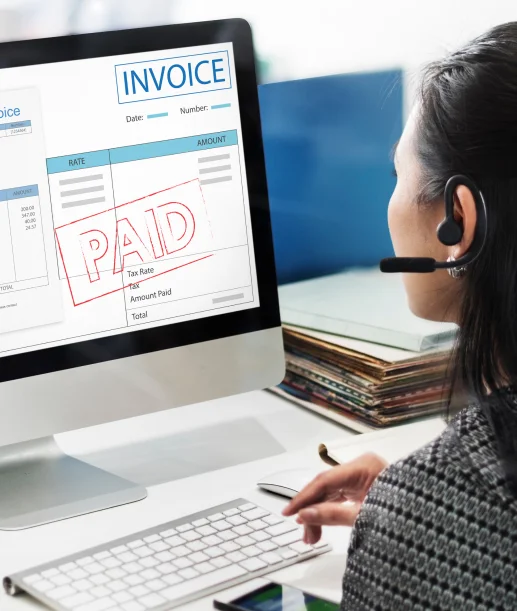Respond to the question below with a single word or phrase: Is the person wearing a headset?

Yes